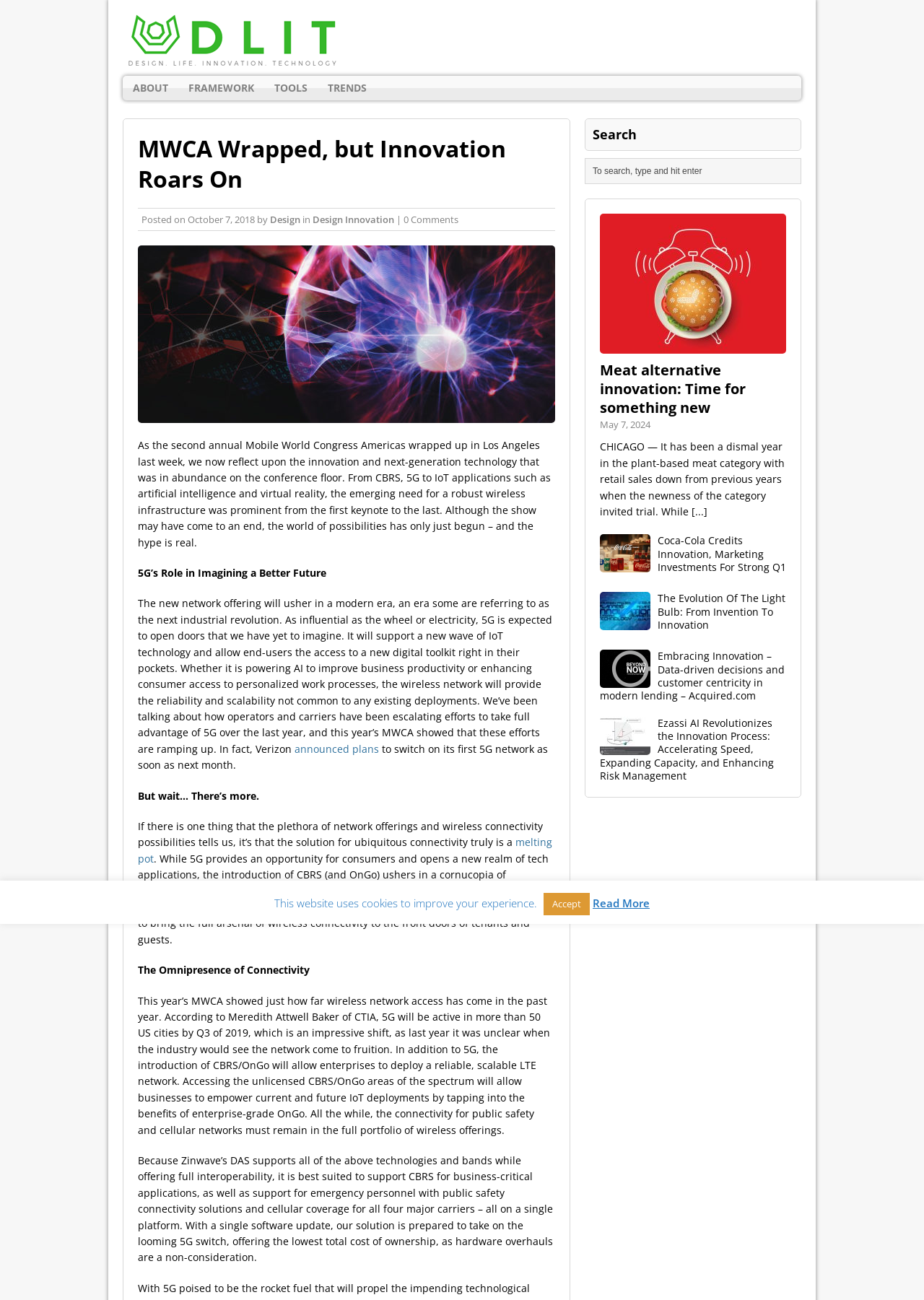Could you find the bounding box coordinates of the clickable area to complete this instruction: "Search for something"?

[0.638, 0.125, 0.87, 0.138]